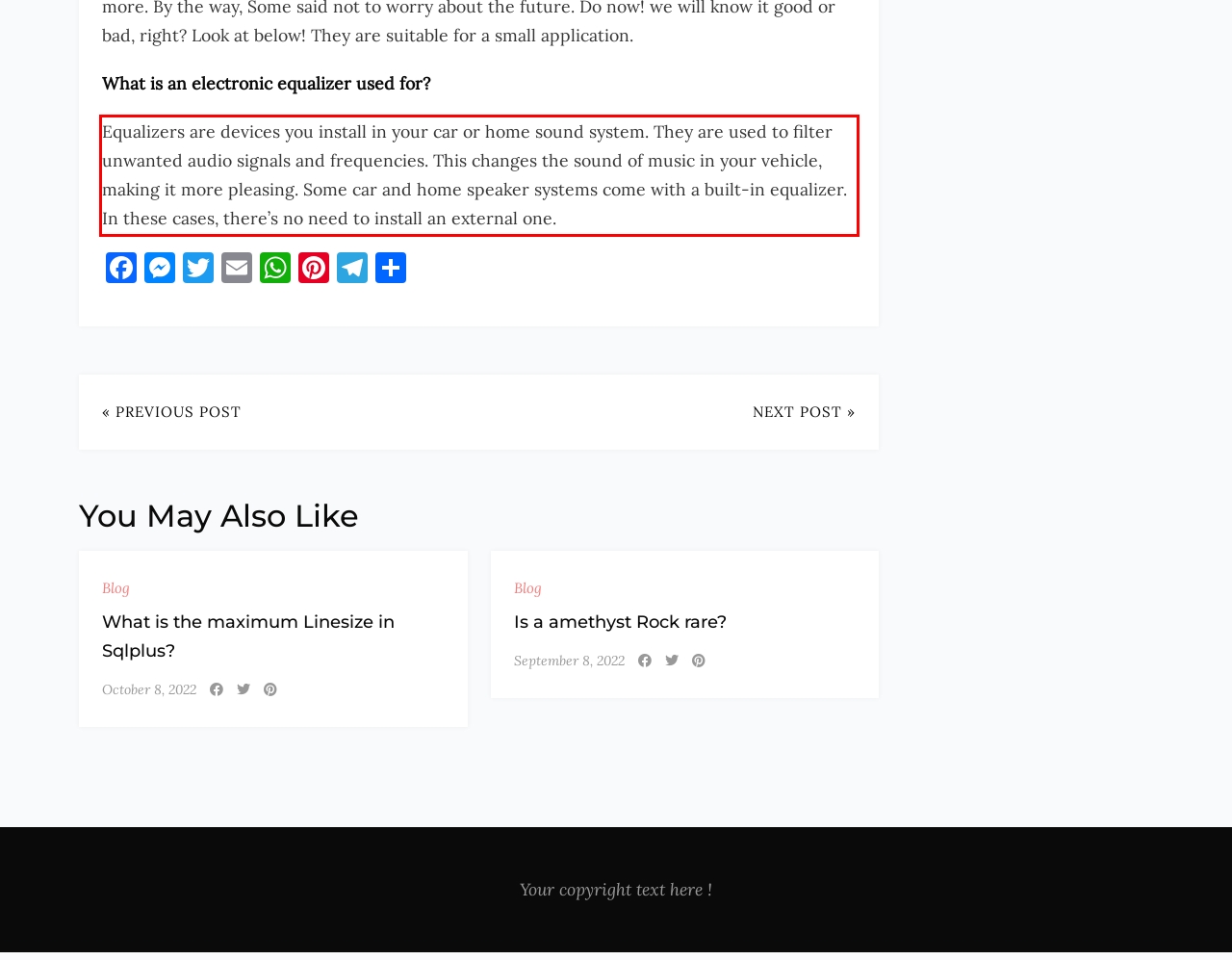Look at the screenshot of the webpage, locate the red rectangle bounding box, and generate the text content that it contains.

Equalizers are devices you install in your car or home sound system. They are used to filter unwanted audio signals and frequencies. This changes the sound of music in your vehicle, making it more pleasing. Some car and home speaker systems come with a built-in equalizer. In these cases, there’s no need to install an external one.